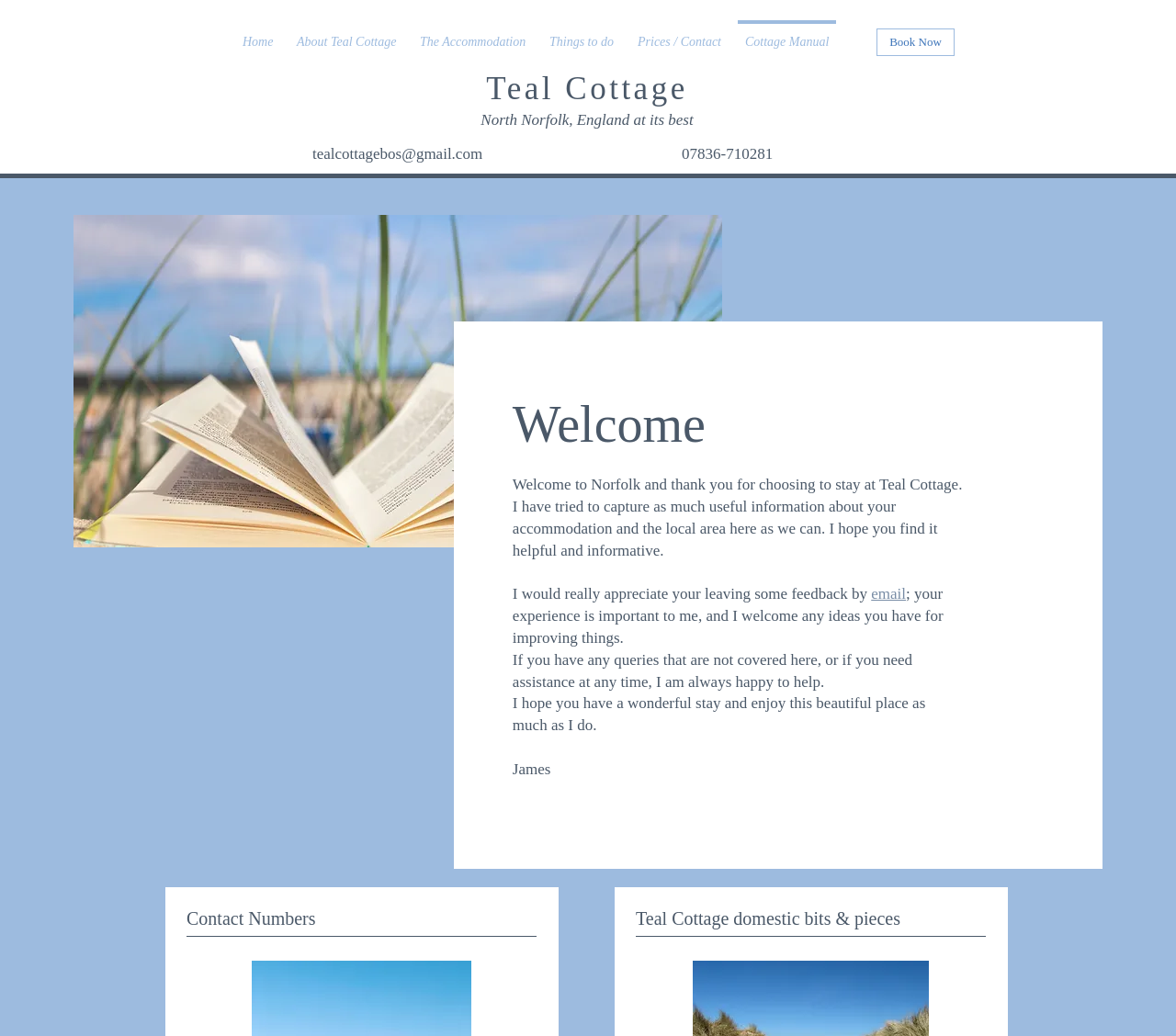With reference to the screenshot, provide a detailed response to the question below:
What is the contact email?

I found the answer by looking at the link element with the text 'tealcottagebos@gmail.com' which is located near the top of the webpage, indicating that it is a contact email.